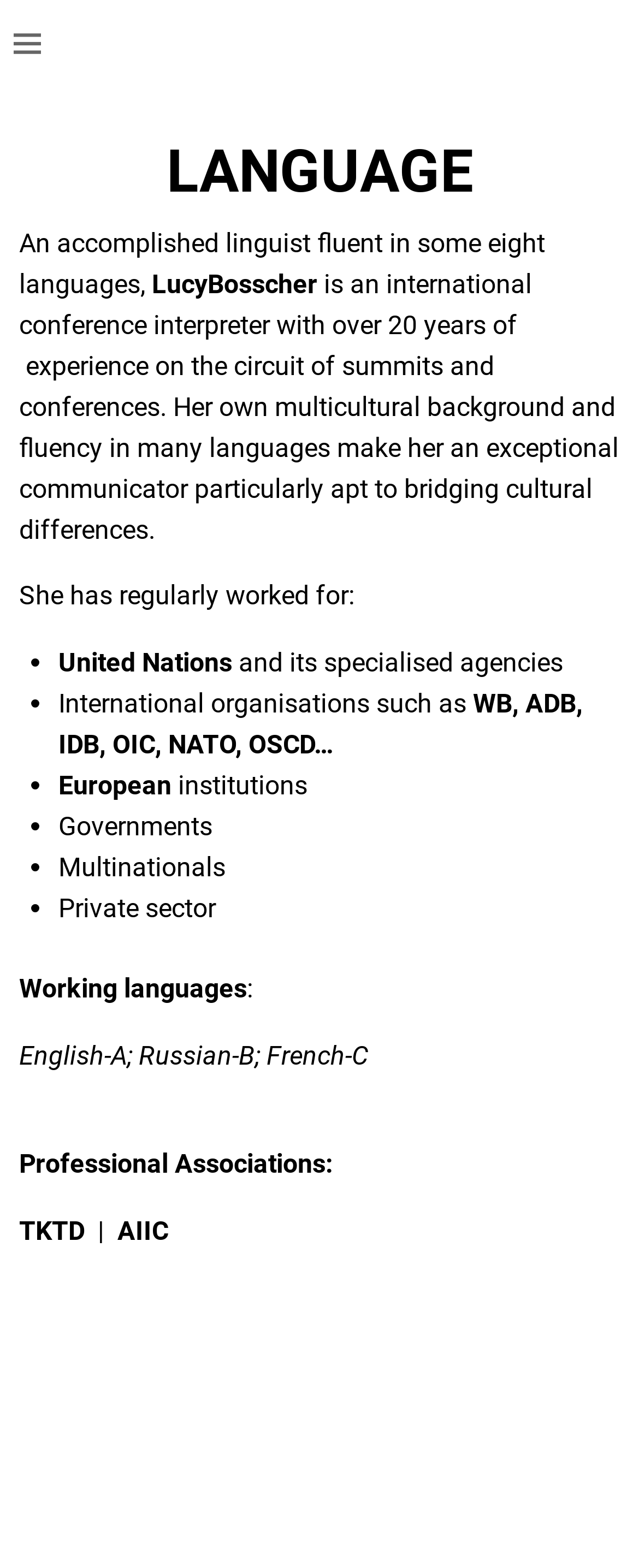What professional associations is Lucy a part of?
Please use the visual content to give a single word or phrase answer.

TKTD, AIIC